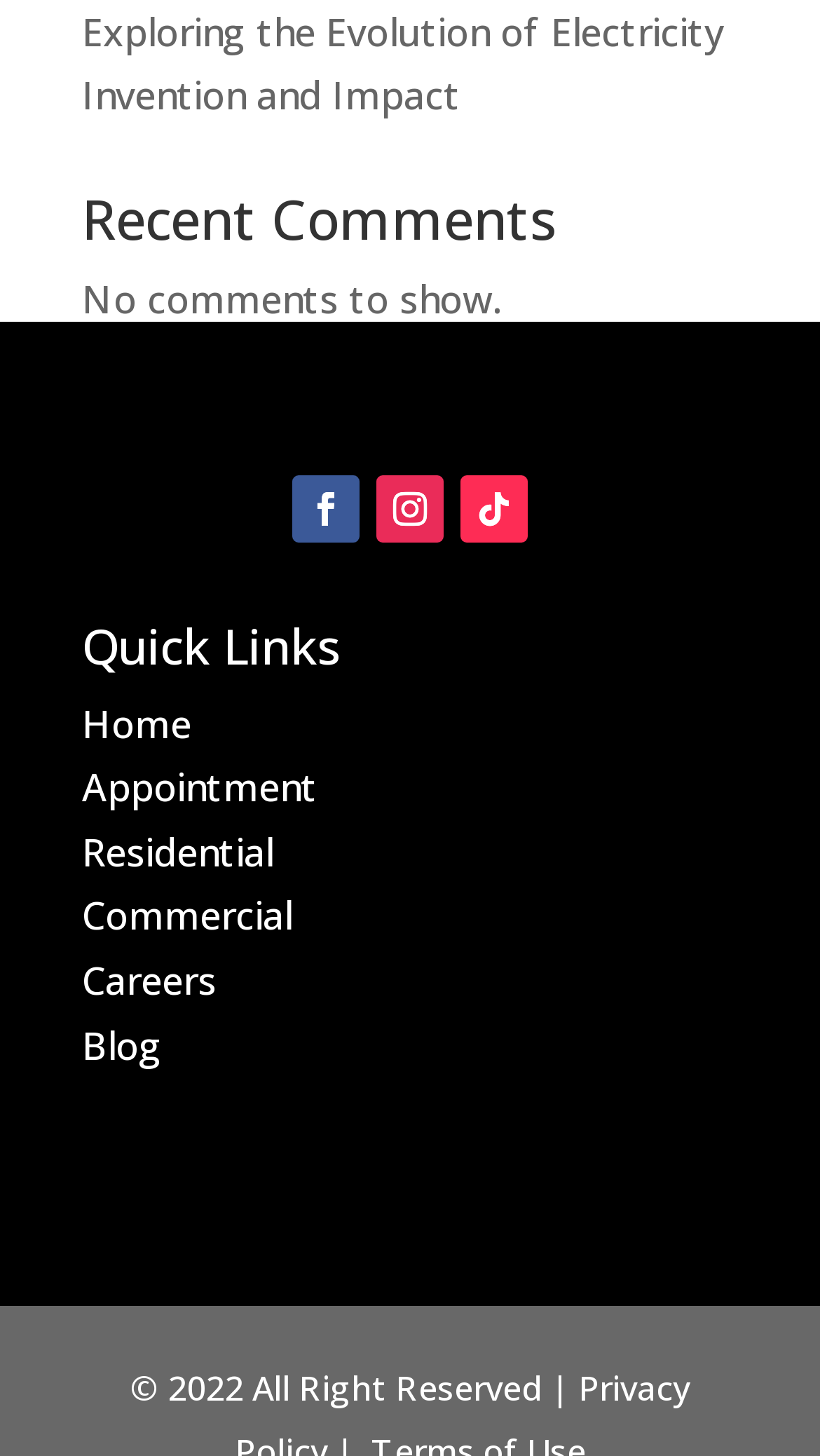Please locate the bounding box coordinates of the element's region that needs to be clicked to follow the instruction: "Make an appointment". The bounding box coordinates should be provided as four float numbers between 0 and 1, i.e., [left, top, right, bottom].

[0.1, 0.523, 0.387, 0.558]